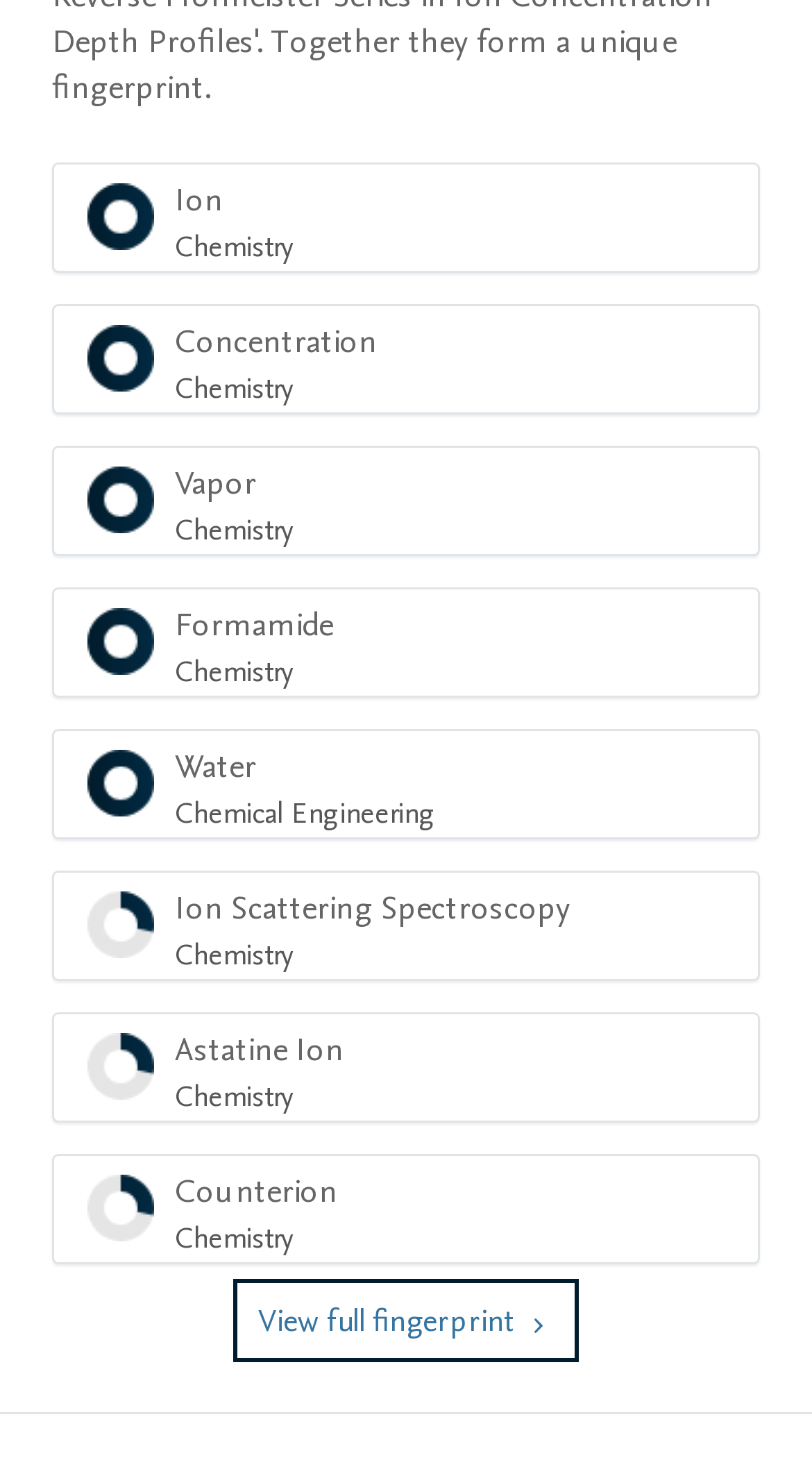Find the bounding box coordinates of the element I should click to carry out the following instruction: "Explore Water Chemical Engineering 100% option".

[0.064, 0.497, 0.936, 0.572]